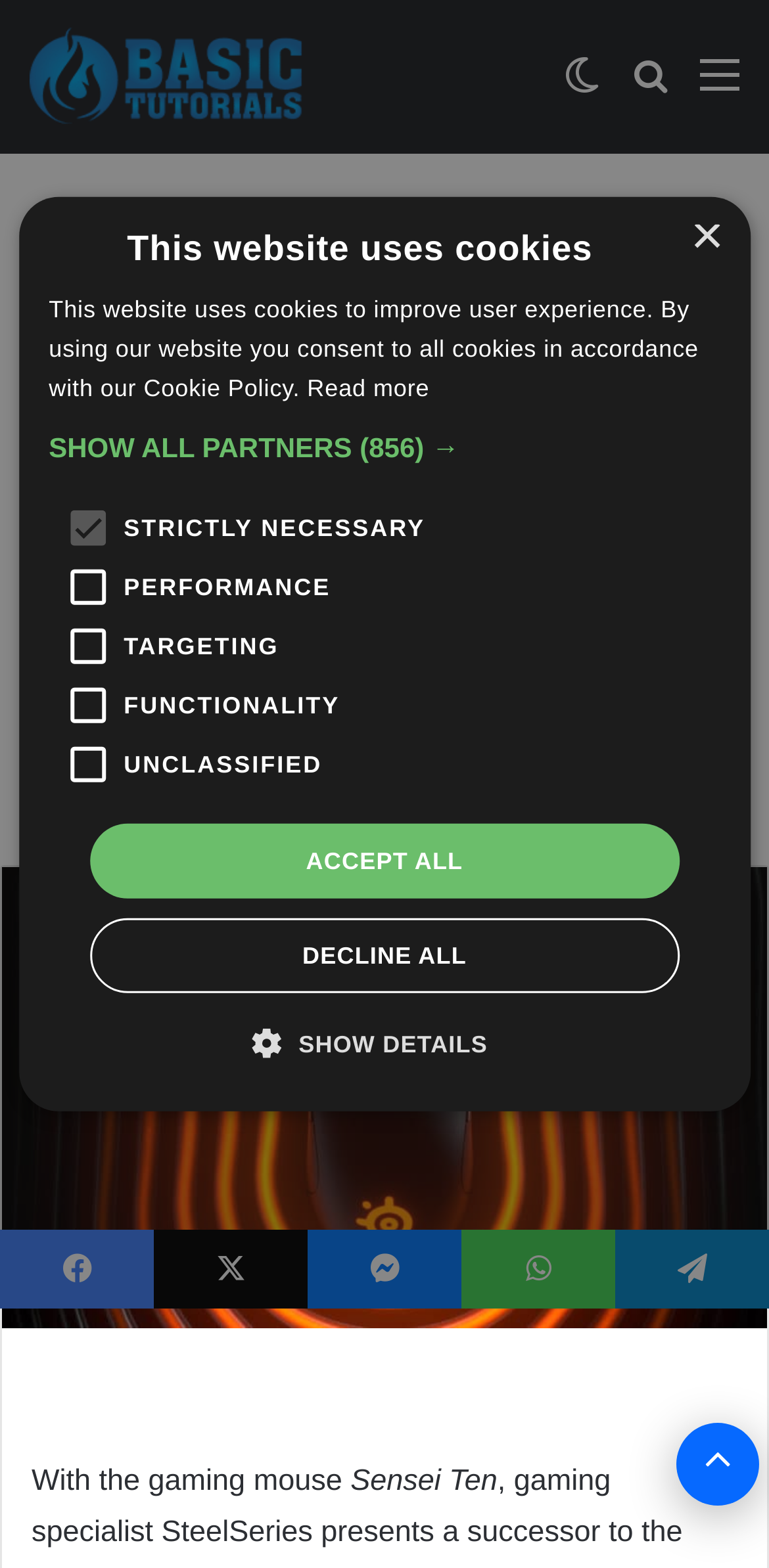Locate the bounding box coordinates of the clickable region to complete the following instruction: "view archives."

None